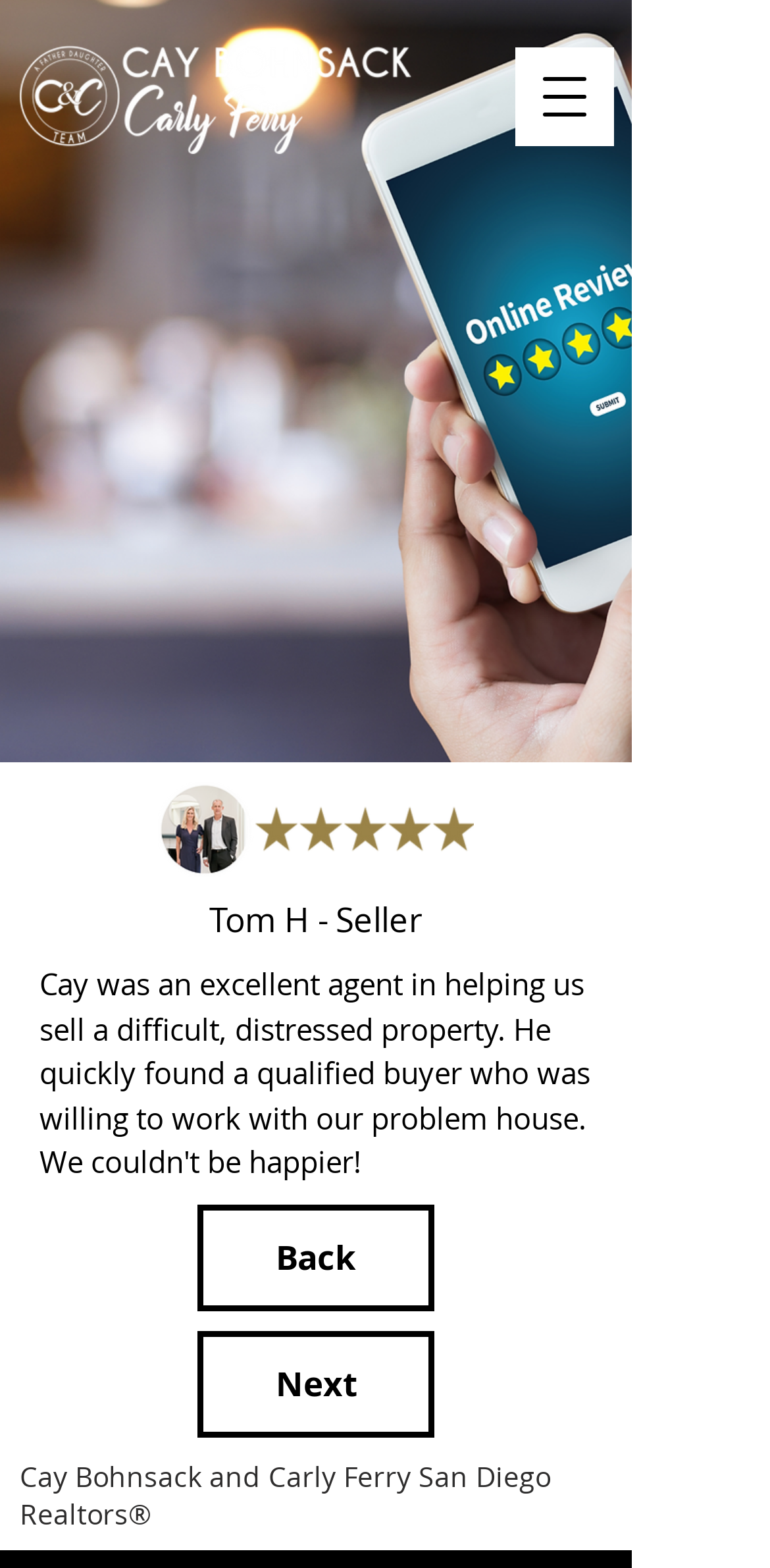What is the company name of Cay Bohnsack and Carly Ferry?
Using the information from the image, provide a comprehensive answer to the question.

The StaticText on the webpage reads 'Cay Bohnsack and Carly Ferry San Diego Realtors', which indicates that this is the company name of Cay Bohnsack and Carly Ferry.